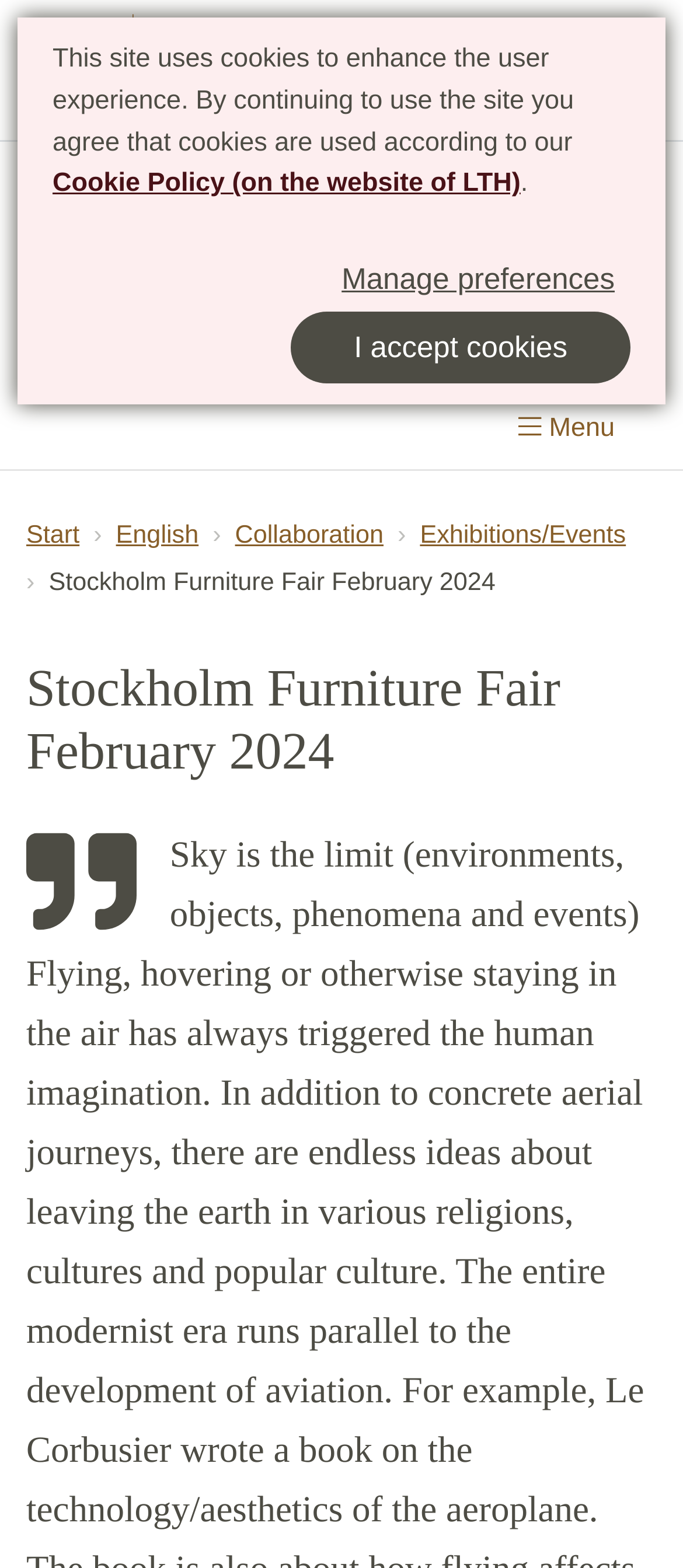Based on the element description I accept cookies, identify the bounding box of the UI element in the given webpage screenshot. The coordinates should be in the format (top-left x, top-left y, bottom-right x, bottom-right y) and must be between 0 and 1.

[0.426, 0.199, 0.923, 0.245]